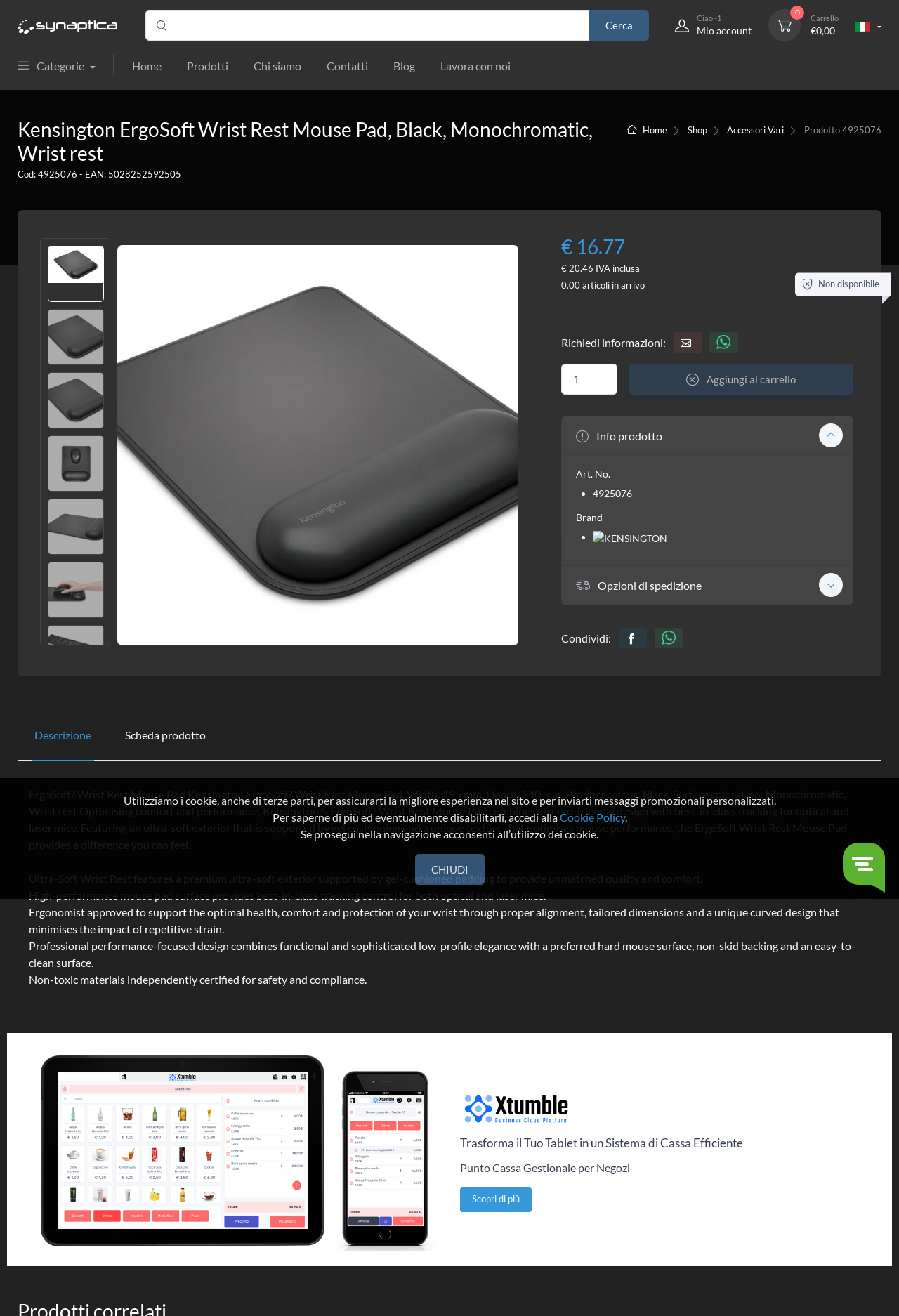Please locate the clickable area by providing the bounding box coordinates to follow this instruction: "View product details".

[0.131, 0.186, 0.577, 0.49]